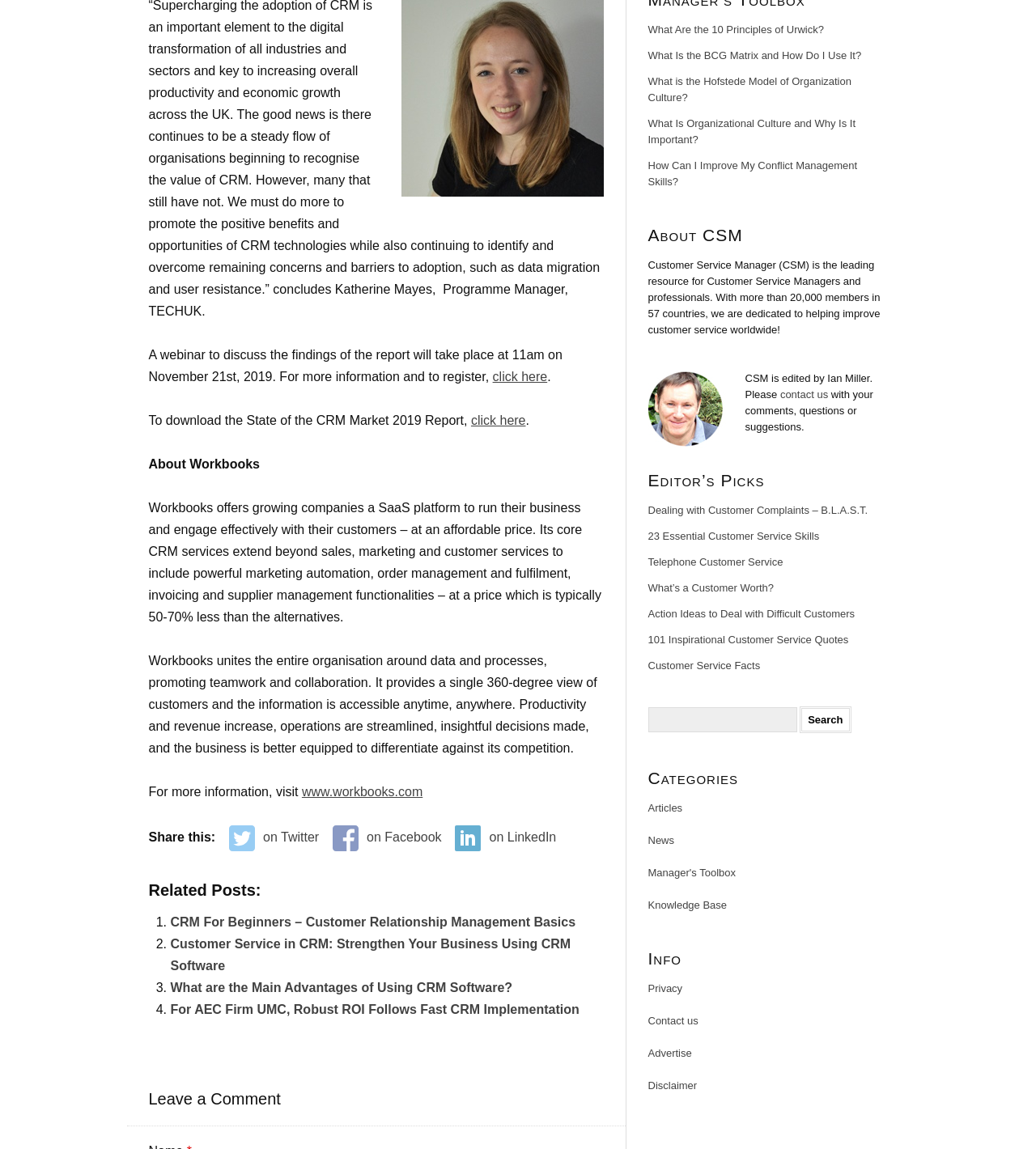Find the bounding box coordinates of the area to click in order to follow the instruction: "visit the Workbooks website".

[0.291, 0.683, 0.408, 0.695]